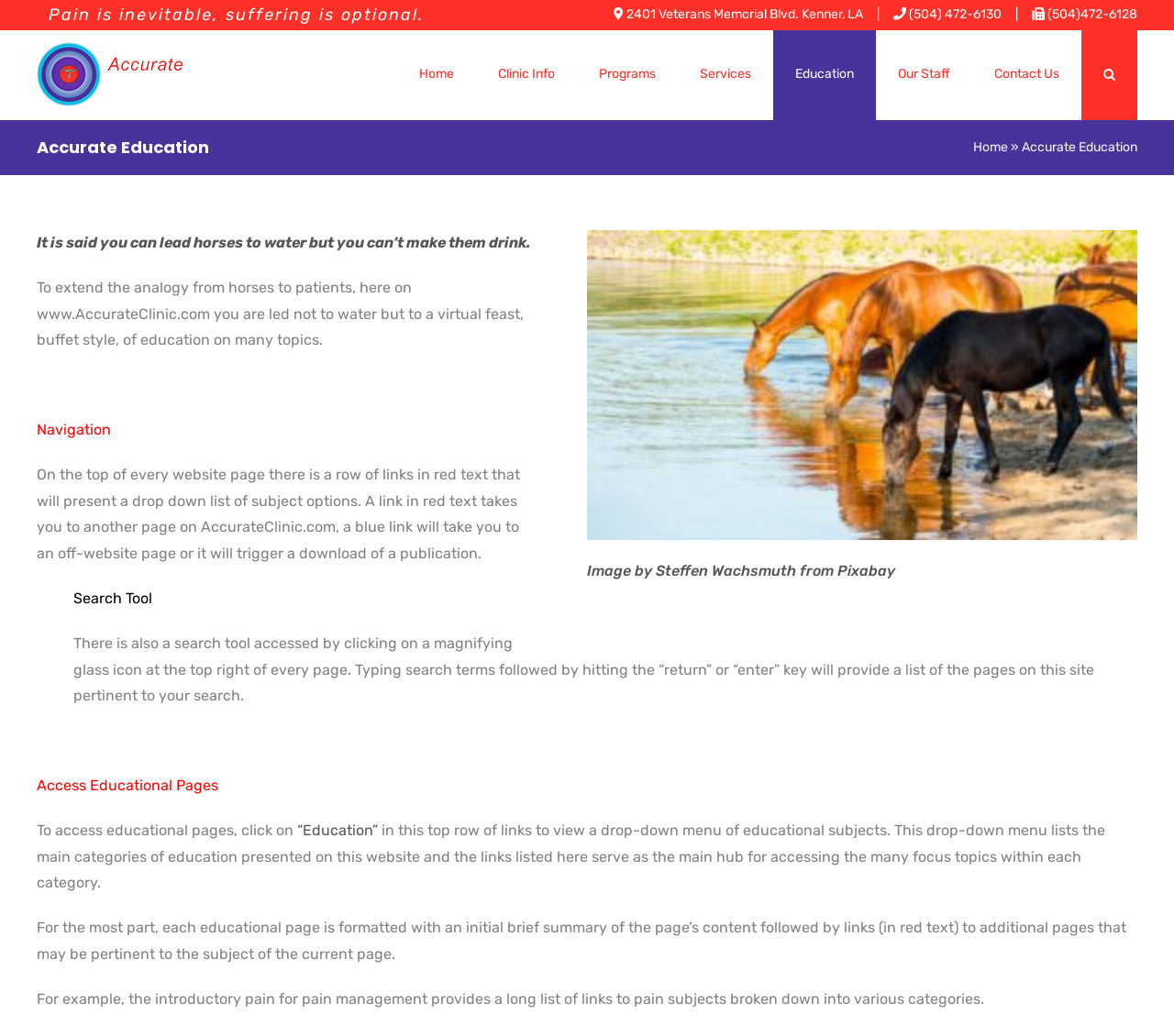Answer this question in one word or a short phrase: What is the format of each educational page?

Summary followed by links